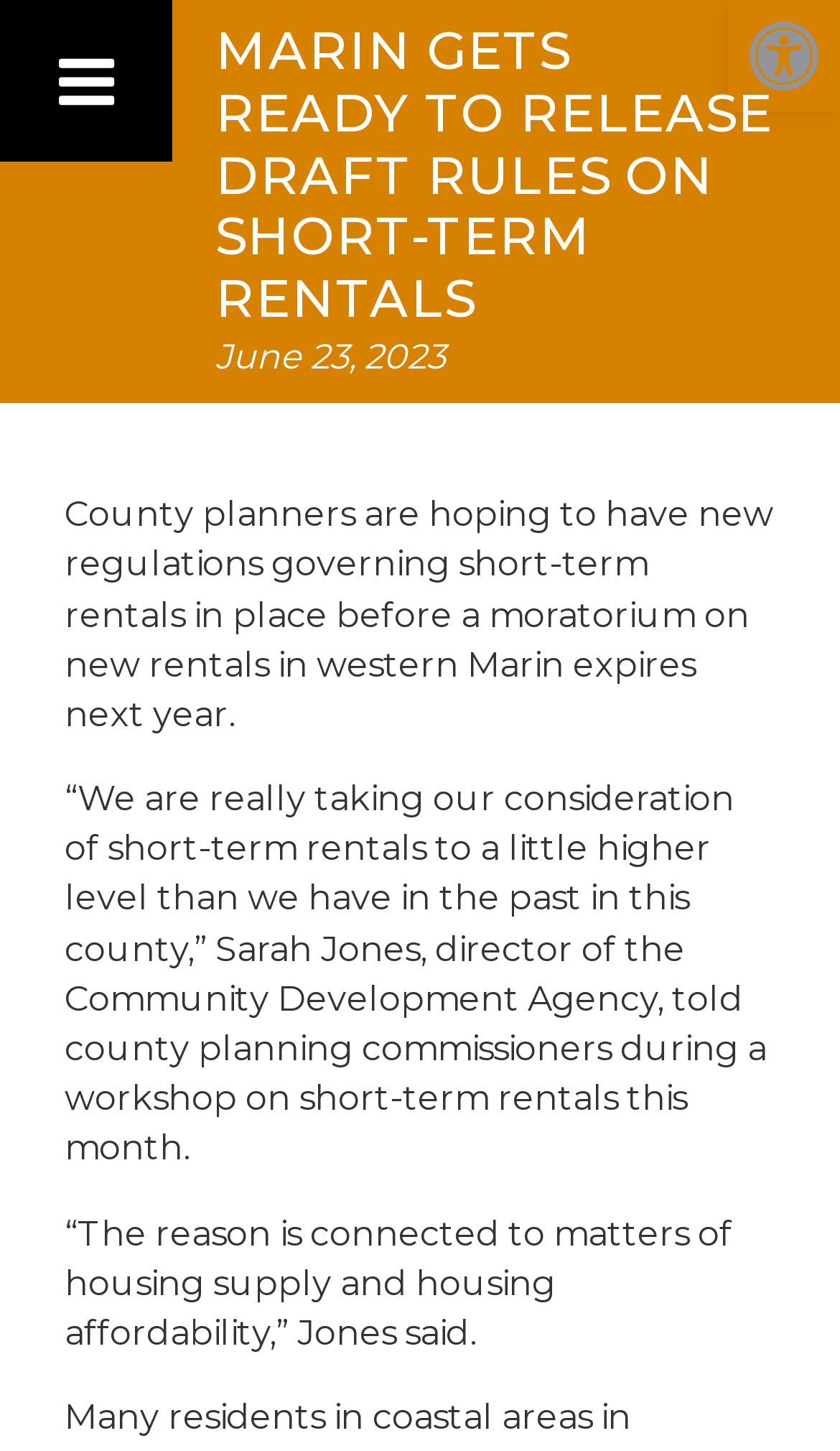Please identify the bounding box coordinates of the element I need to click to follow this instruction: "Search for something".

[0.103, 0.438, 0.687, 0.493]